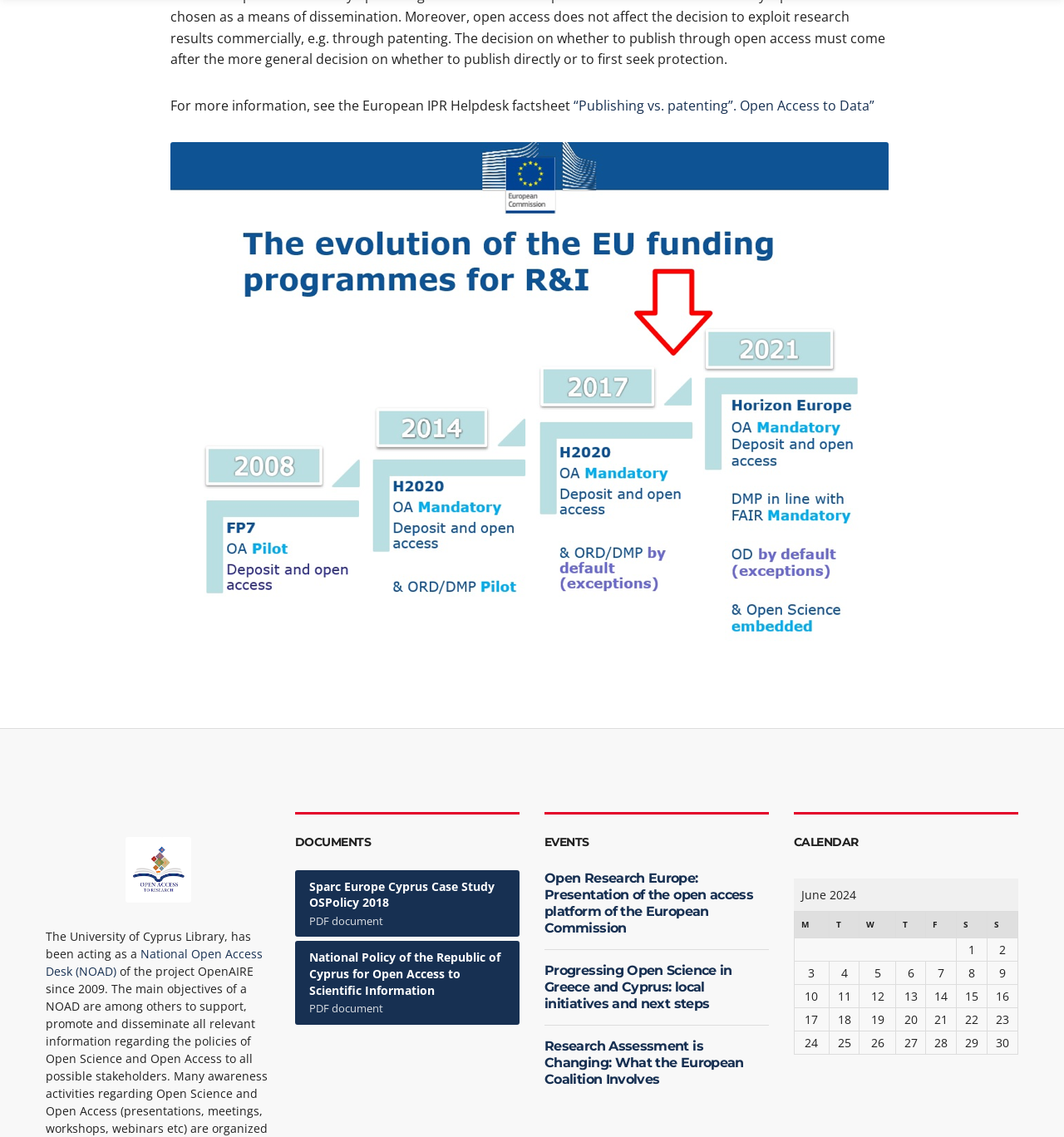What is the purpose of the National Open Access Desk?
With the help of the image, please provide a detailed response to the question.

The National Open Access Desk (NOAD) is mentioned in the text as an initiative of the University of Cyprus Library, and it is likely that its purpose is to support and promote Open Access to scientific information and research.